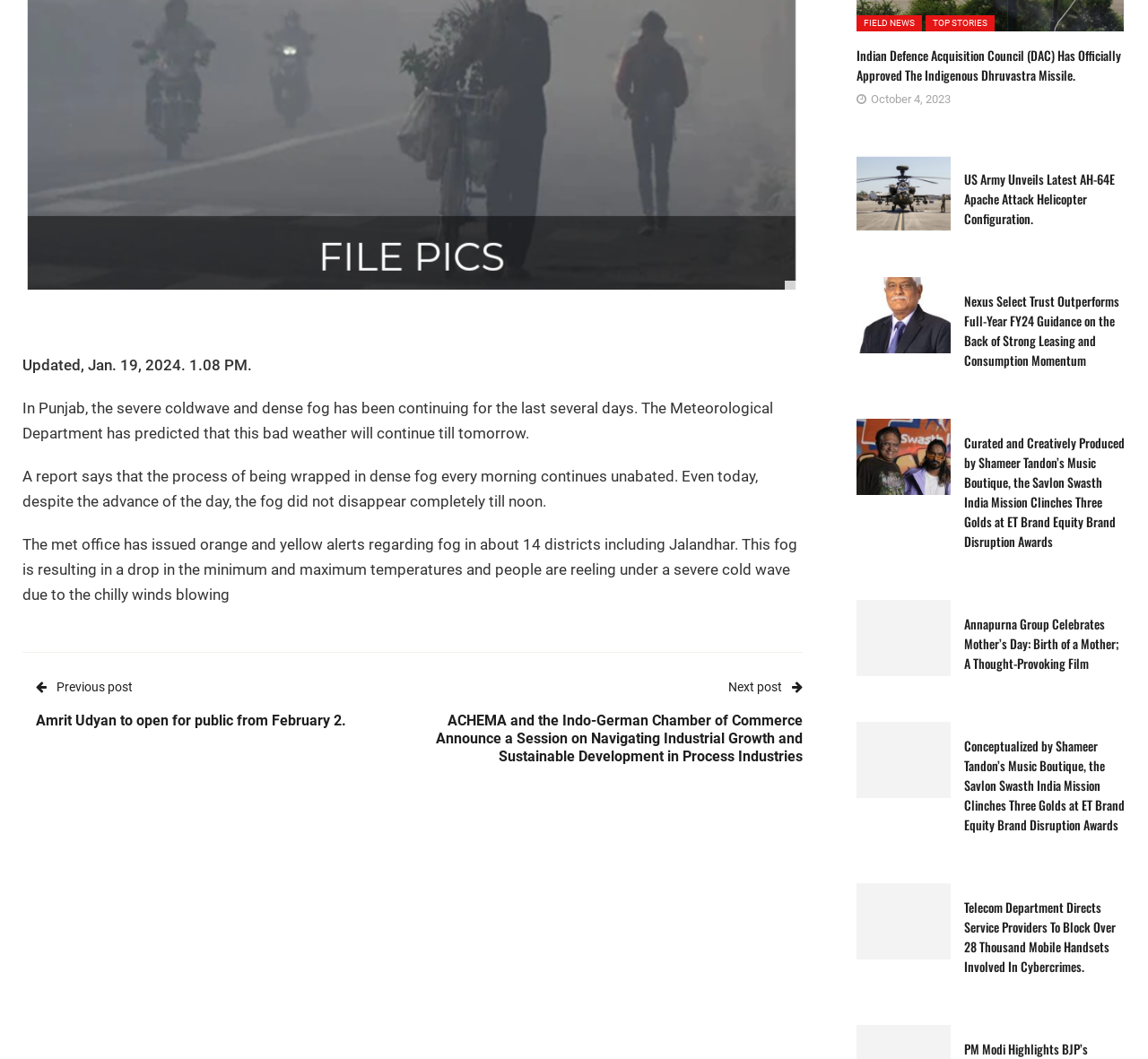Extract the bounding box coordinates for the HTML element that matches this description: "alt="post-image"". The coordinates should be four float numbers between 0 and 1, i.e., [left, top, right, bottom].

[0.746, 0.566, 0.828, 0.638]